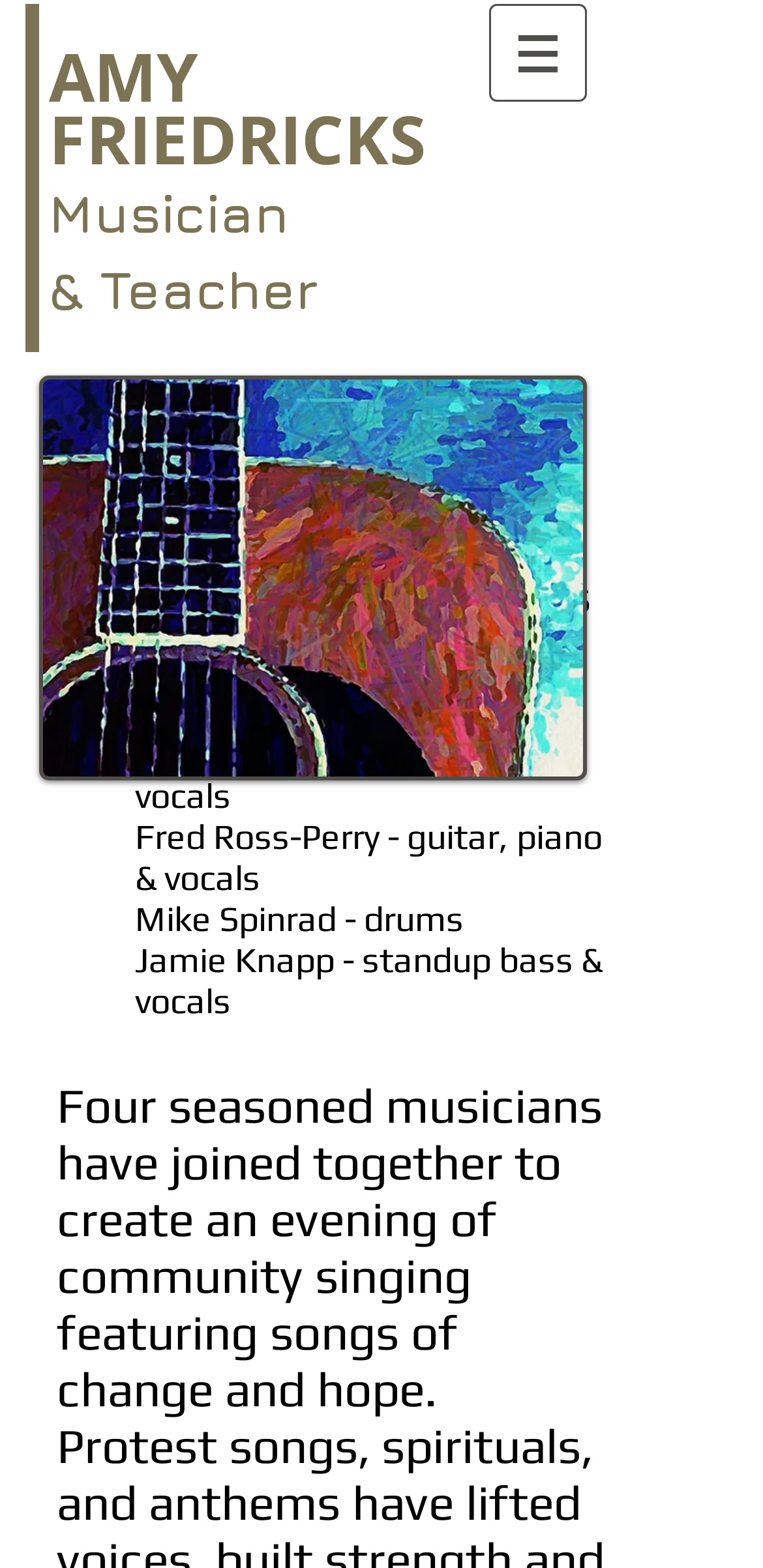How many band members are listed on the webpage?
Using the image as a reference, give an elaborate response to the question.

I counted the number of headings that list the band members' names and their roles, and I found four: Amy Friedricks, Fred Ross-Perry, Mike Spinrad, and Jamie Knapp.